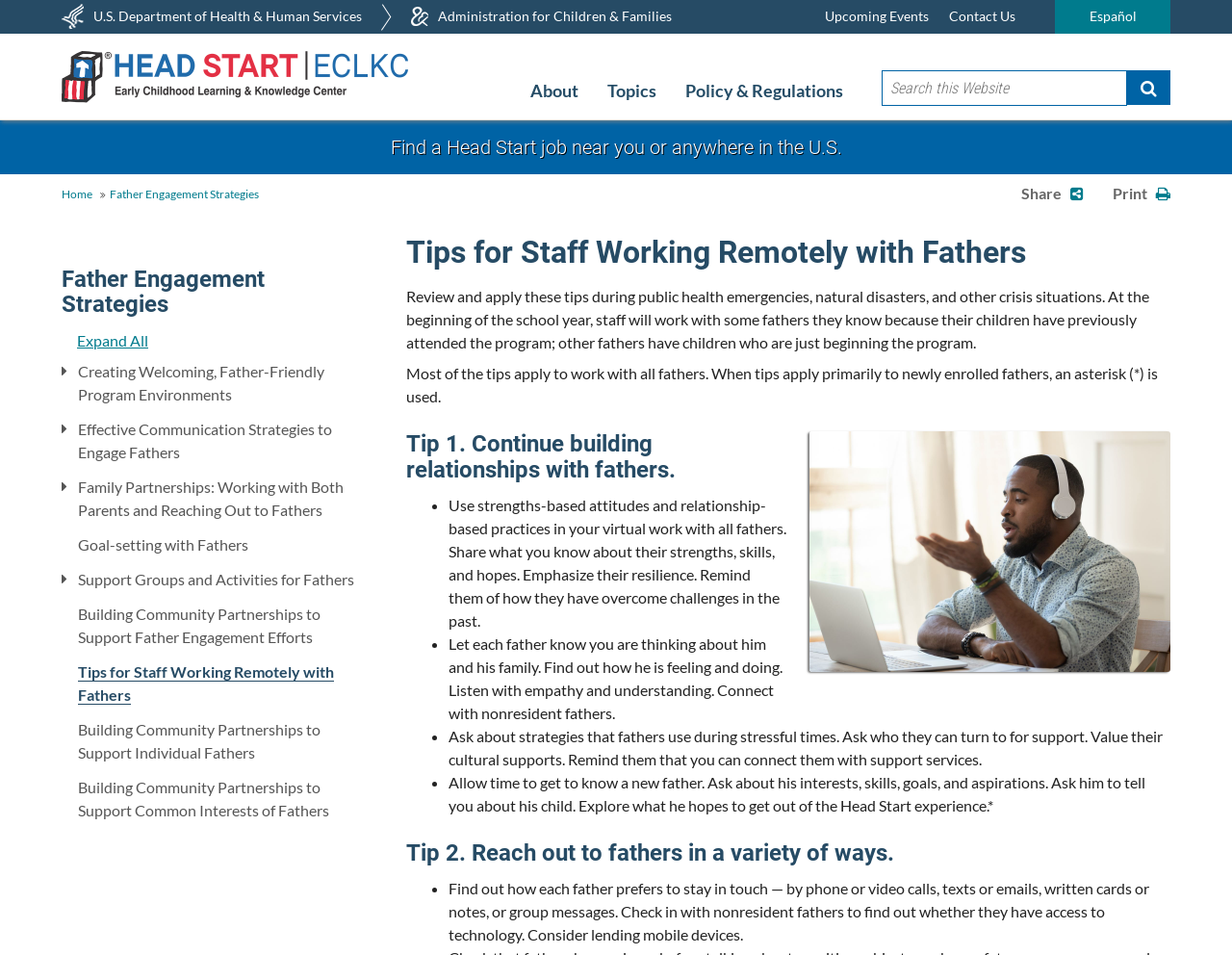Please identify the bounding box coordinates of the clickable area that will fulfill the following instruction: "Click the GIVE link". The coordinates should be in the format of four float numbers between 0 and 1, i.e., [left, top, right, bottom].

None